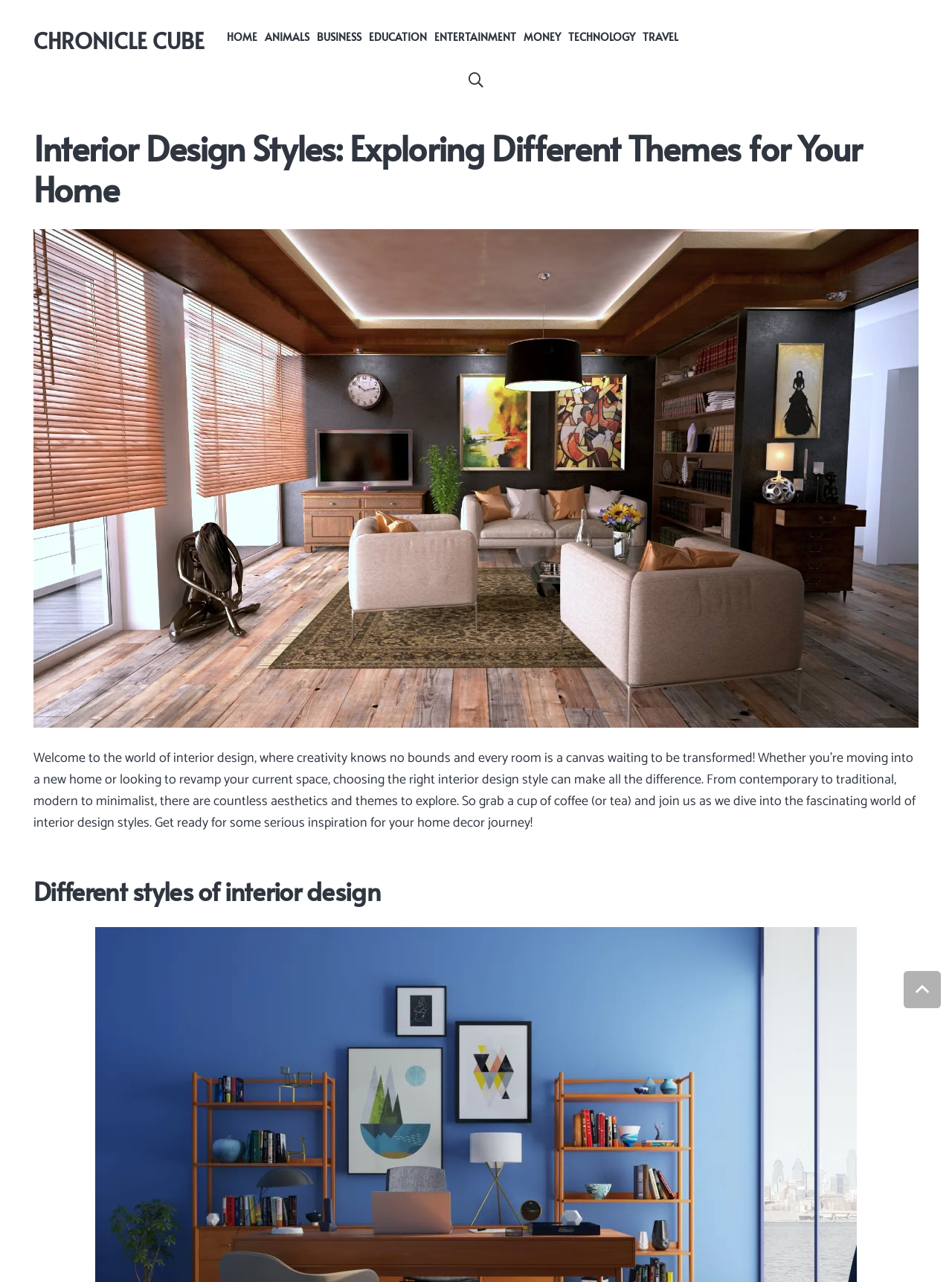What is the main topic of this webpage? From the image, respond with a single word or brief phrase.

Interior Design